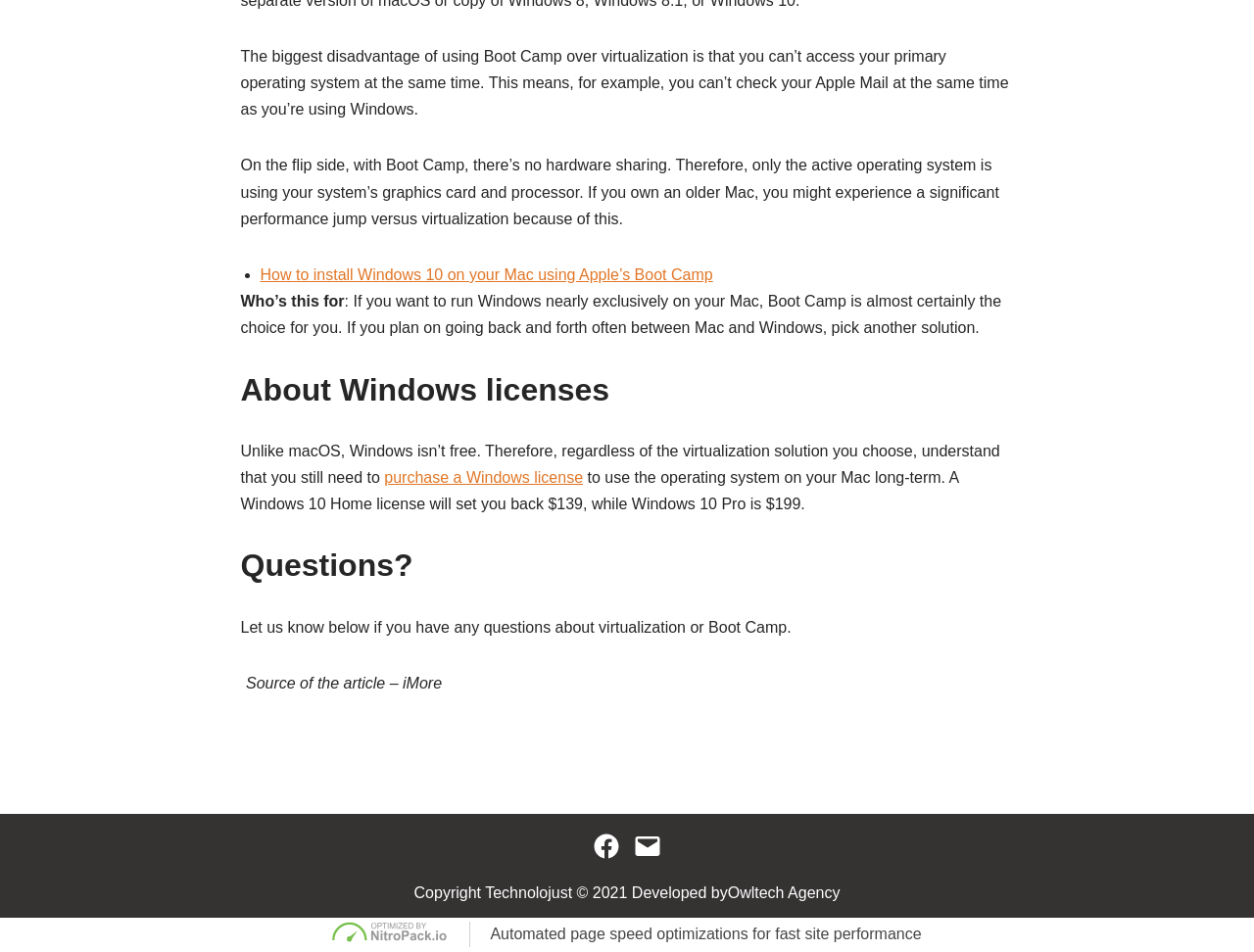Answer succinctly with a single word or phrase:
What is the source of the article?

iMore